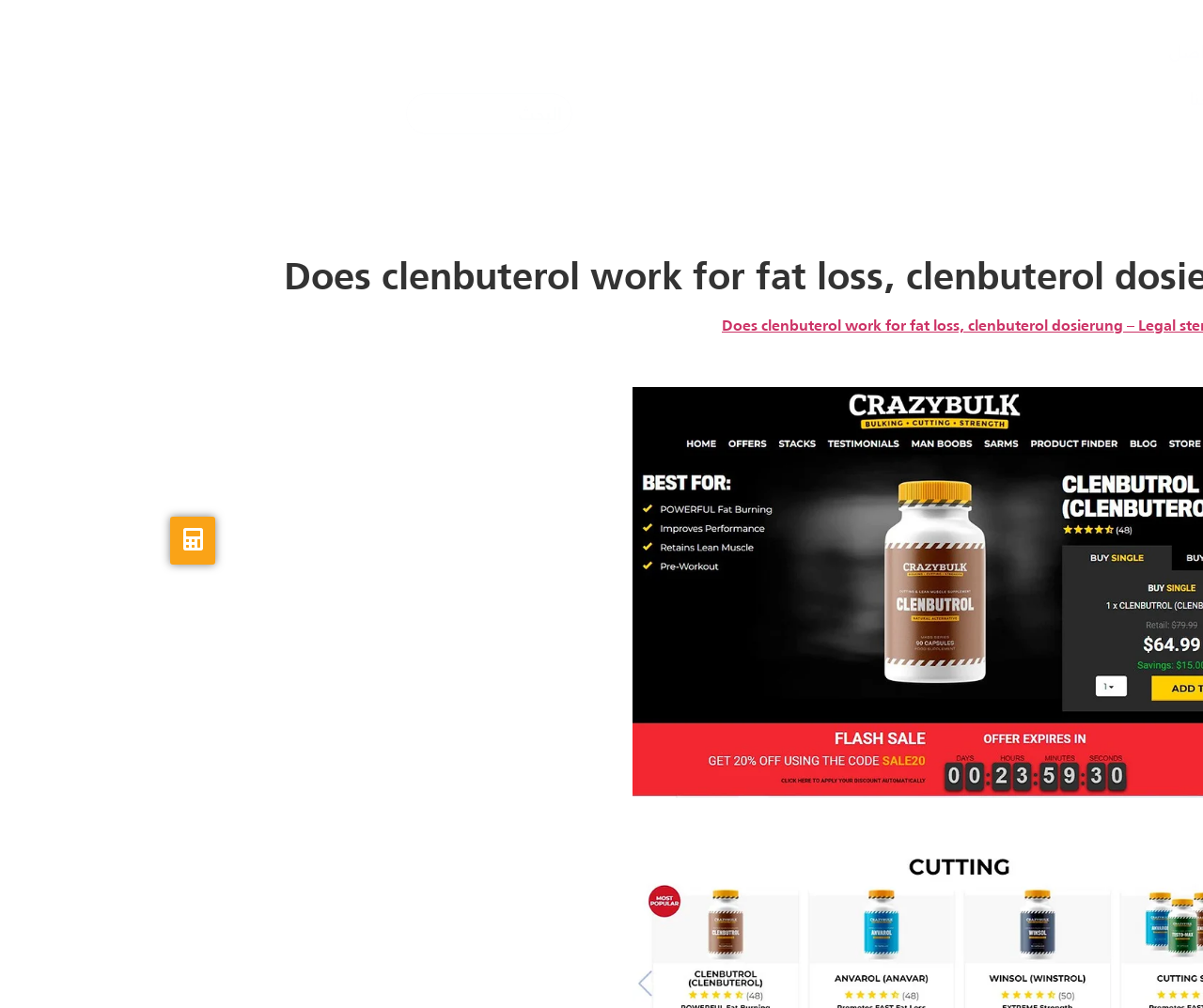Please identify the bounding box coordinates of the clickable area that will allow you to execute the instruction: "read the article".

[0.398, 0.774, 0.945, 0.797]